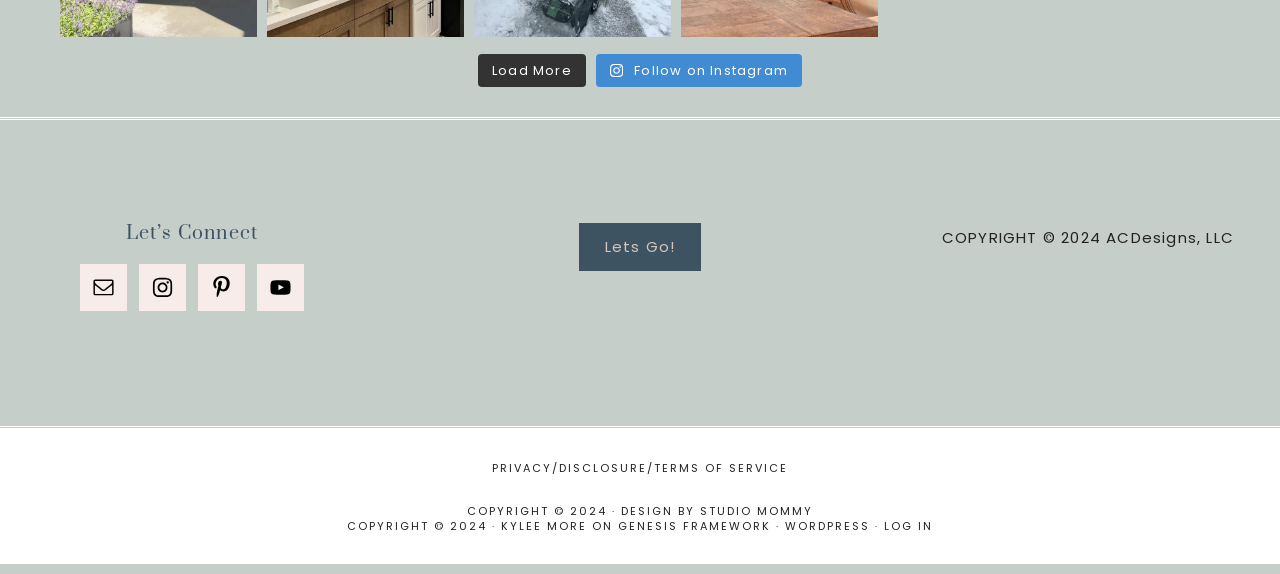Identify the bounding box coordinates of the area you need to click to perform the following instruction: "Go to Lets Go!".

[0.452, 0.388, 0.548, 0.472]